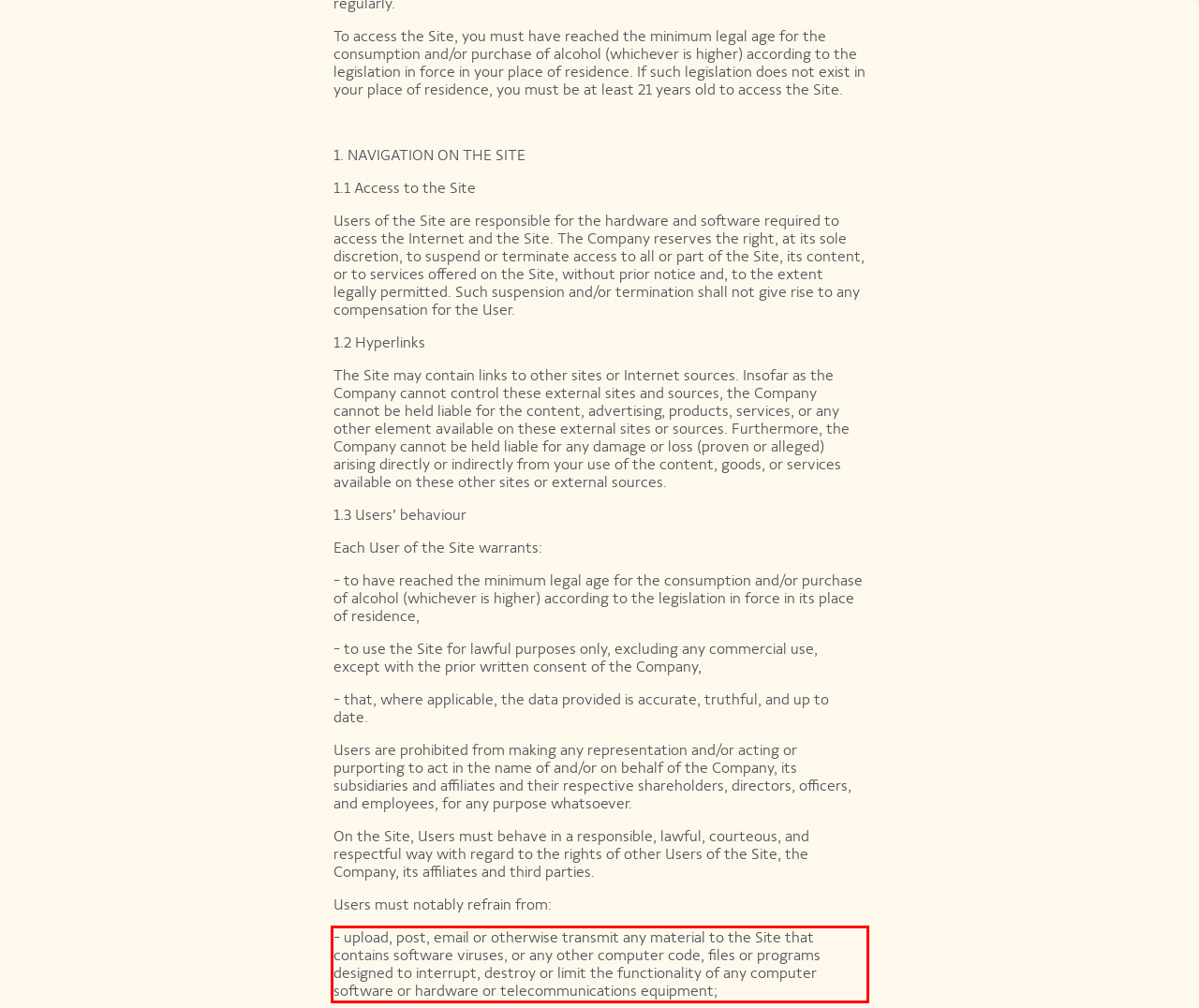Please recognize and transcribe the text located inside the red bounding box in the webpage image.

- upload, post, email or otherwise transmit any material to the Site that contains software viruses, or any other computer code, files or programs designed to interrupt, destroy or limit the functionality of any computer software or hardware or telecommunications equipment;